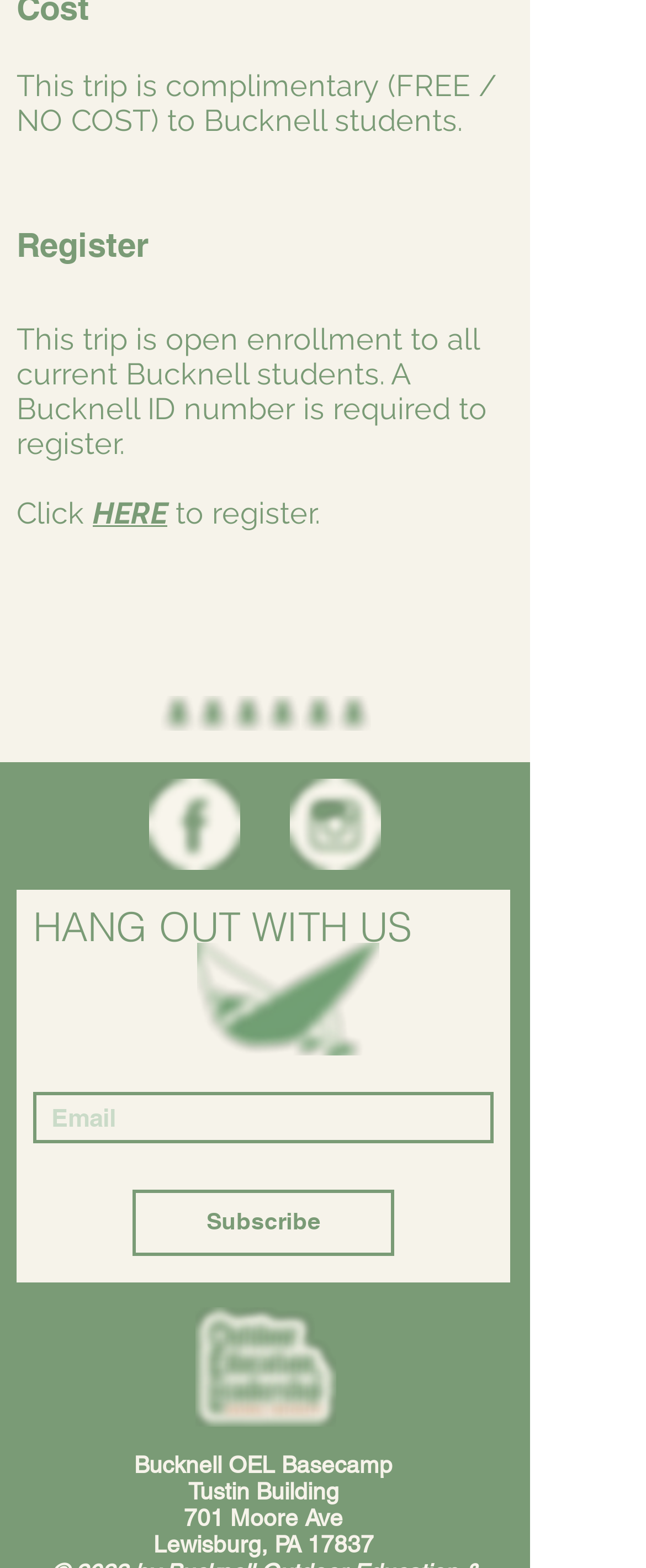Find the bounding box coordinates for the HTML element described as: "Subscribe". The coordinates should consist of four float values between 0 and 1, i.e., [left, top, right, bottom].

[0.205, 0.759, 0.61, 0.801]